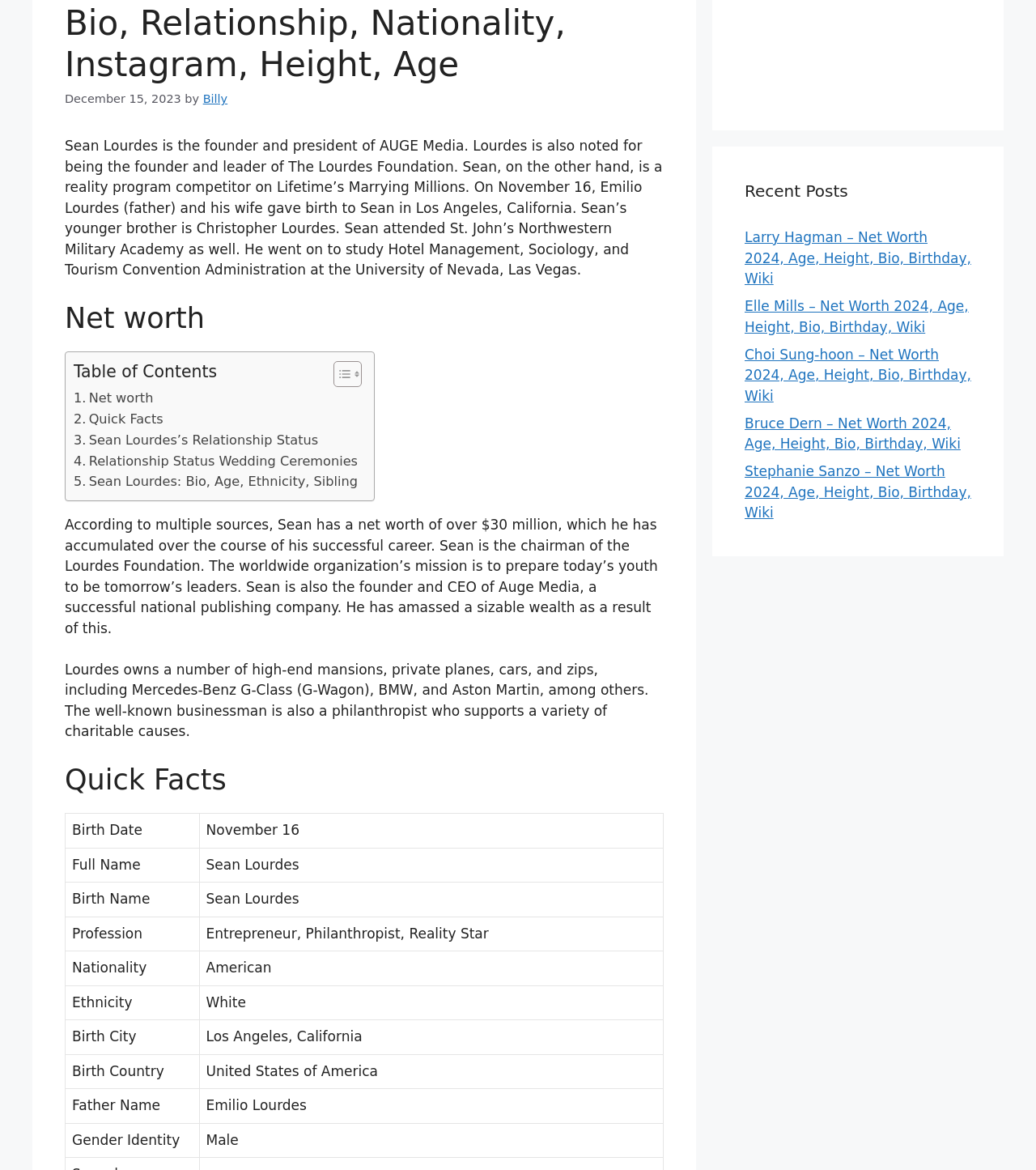Locate the bounding box coordinates of the UI element described by: "Relationship Status Wedding Ceremonies". The bounding box coordinates should consist of four float numbers between 0 and 1, i.e., [left, top, right, bottom].

[0.071, 0.385, 0.345, 0.403]